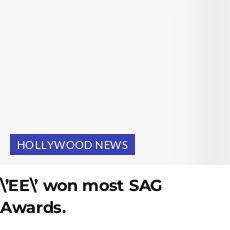Provide a comprehensive description of the image.

The image highlights a headline related to Hollywood news, featuring the statement "'EE' won most SAG Awards." This caption suggests a focus on a significant achievement at the Screen Actors Guild Awards, indicating that the production or entity referred to as "'EE'" received multiple accolades during this prestigious event. The design elements hint at the importance of the news, enhanced by a vibrant background that draws attention to the announcement, alongside a dedicated section for Hollywood news coverage. This context illustrates the ongoing excitement and recognition within the entertainment industry.